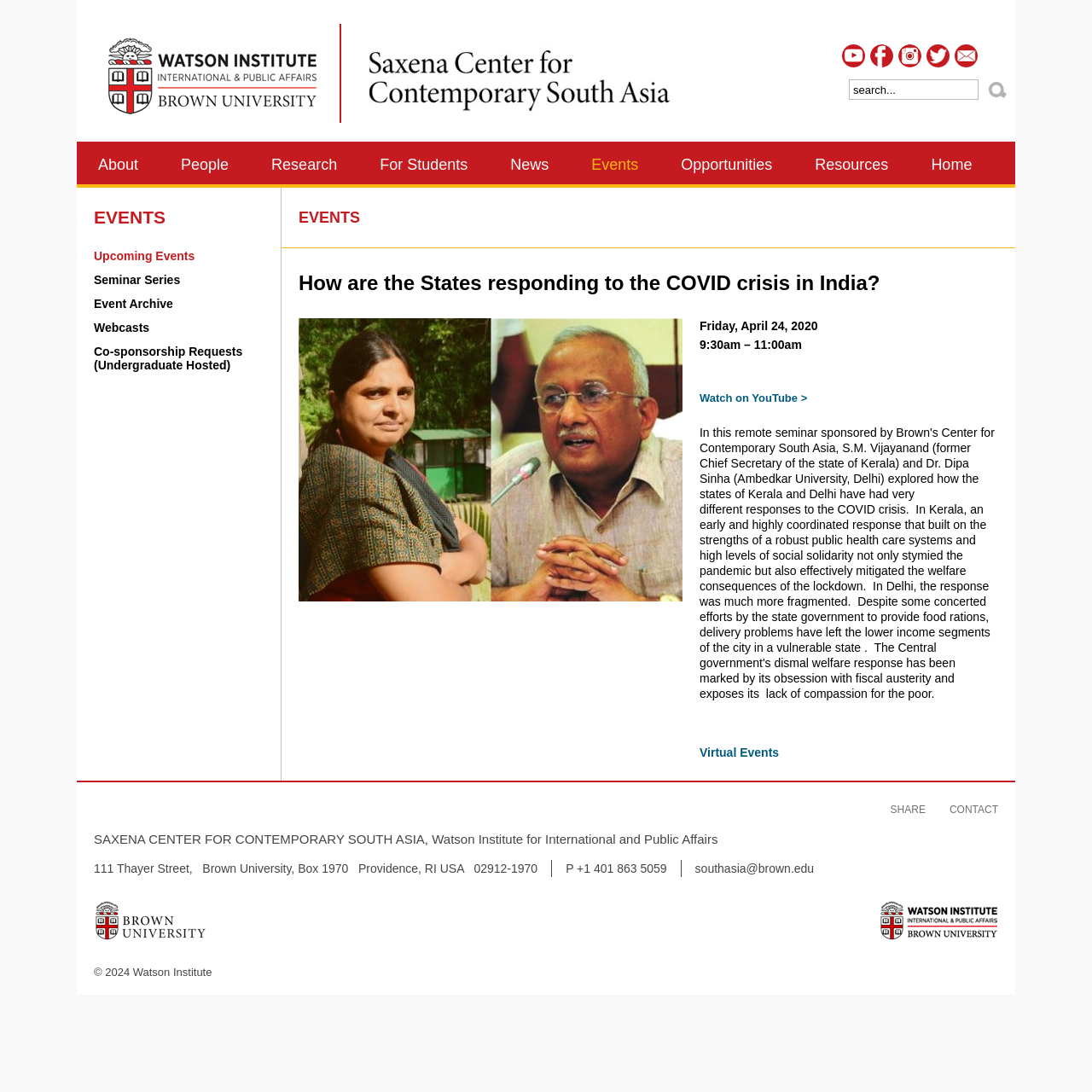What is the name of the center?
Answer with a single word or phrase by referring to the visual content.

Center for Contemporary South Asia